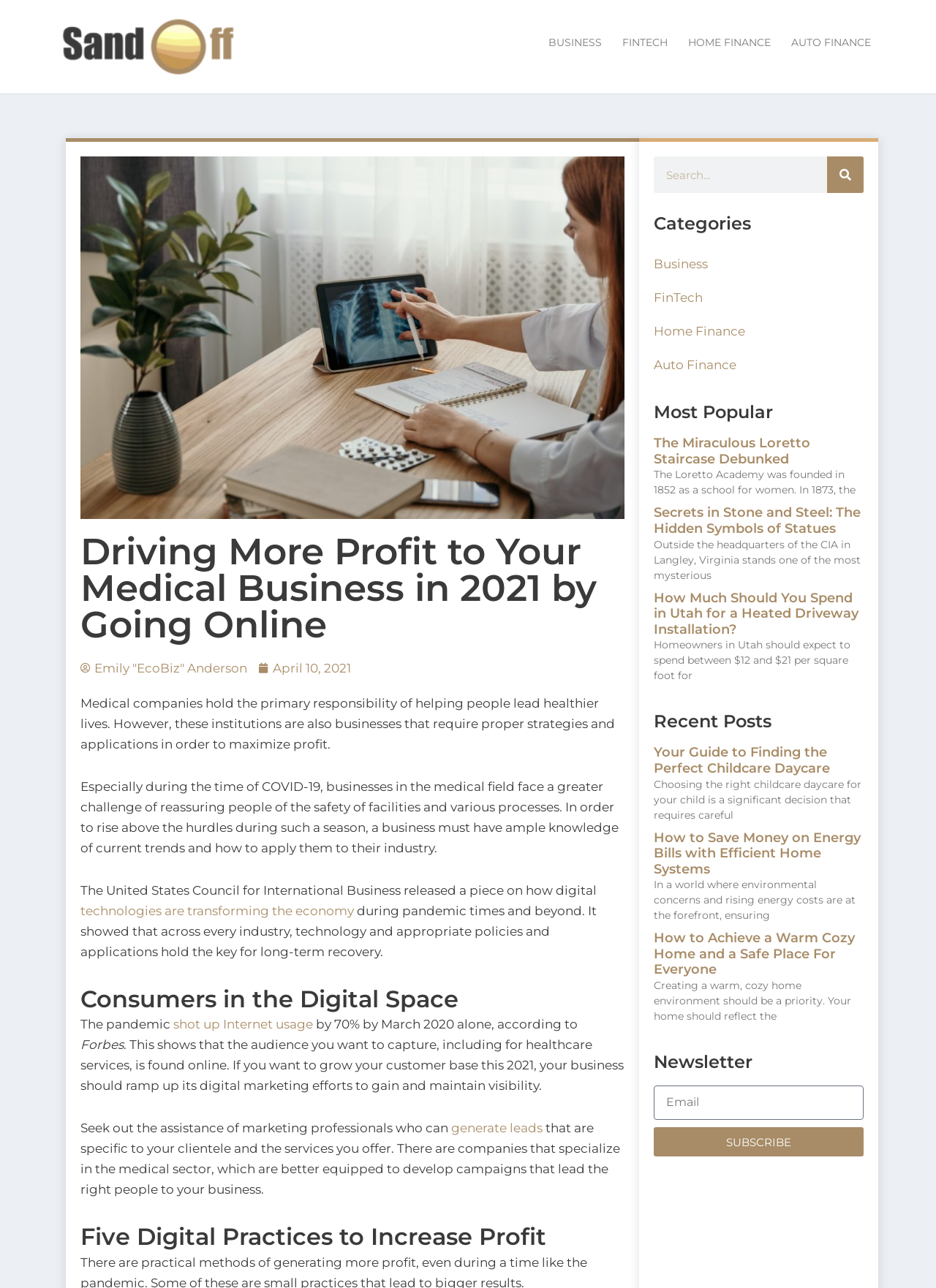Provide a thorough summary of the webpage.

The webpage is about digitization in the healthcare sector, with a focus on increasing profits for healthcare businesses. At the top left corner, there is a Sandoff logo, and next to it, a navigation menu with links to different categories such as BUSINESS, FINTECH, HOME FINANCE, and AUTO FINANCE. 

Below the navigation menu, there is a prominent image of a doctor looking at an X-ray, accompanied by a heading that reads "Driving More Profit to Your Medical Business in 2021 by Going Online". 

The main content of the webpage is divided into several sections. The first section discusses the importance of digital strategies for medical companies to maximize profit, especially during the COVID-19 pandemic. It highlights the need for businesses to adapt to current trends and apply them to their industry.

The next section, "Consumers in the Digital Space", talks about the significant increase in internet usage during the pandemic and the importance of having a strong online presence for healthcare services. It advises businesses to seek the assistance of marketing professionals to generate leads specific to their clientele and services.

The webpage then lists "Five Digital Practices to Increase Profit", although the specific practices are not explicitly stated. 

On the right side of the webpage, there is a search bar and a section titled "Categories" with links to different categories such as BUSINESS, FINTECH, HOME FINANCE, and AUTO FINANCE. Below this, there is a section titled "Most Popular" with several article previews, each with a heading and a brief summary. The articles appear to be unrelated to the main topic of digitization in healthcare and cover a range of subjects such as the Loretto Academy, statues, heated driveway installation, and childcare daycare.

Further down, there is a section titled "Recent Posts" with more article previews, again covering a range of subjects such as finding the perfect childcare daycare, saving money on energy bills, and achieving a warm and cozy home.

Finally, at the bottom of the webpage, there is a section titled "Newsletter" where users can enter their email address to subscribe to a newsletter.